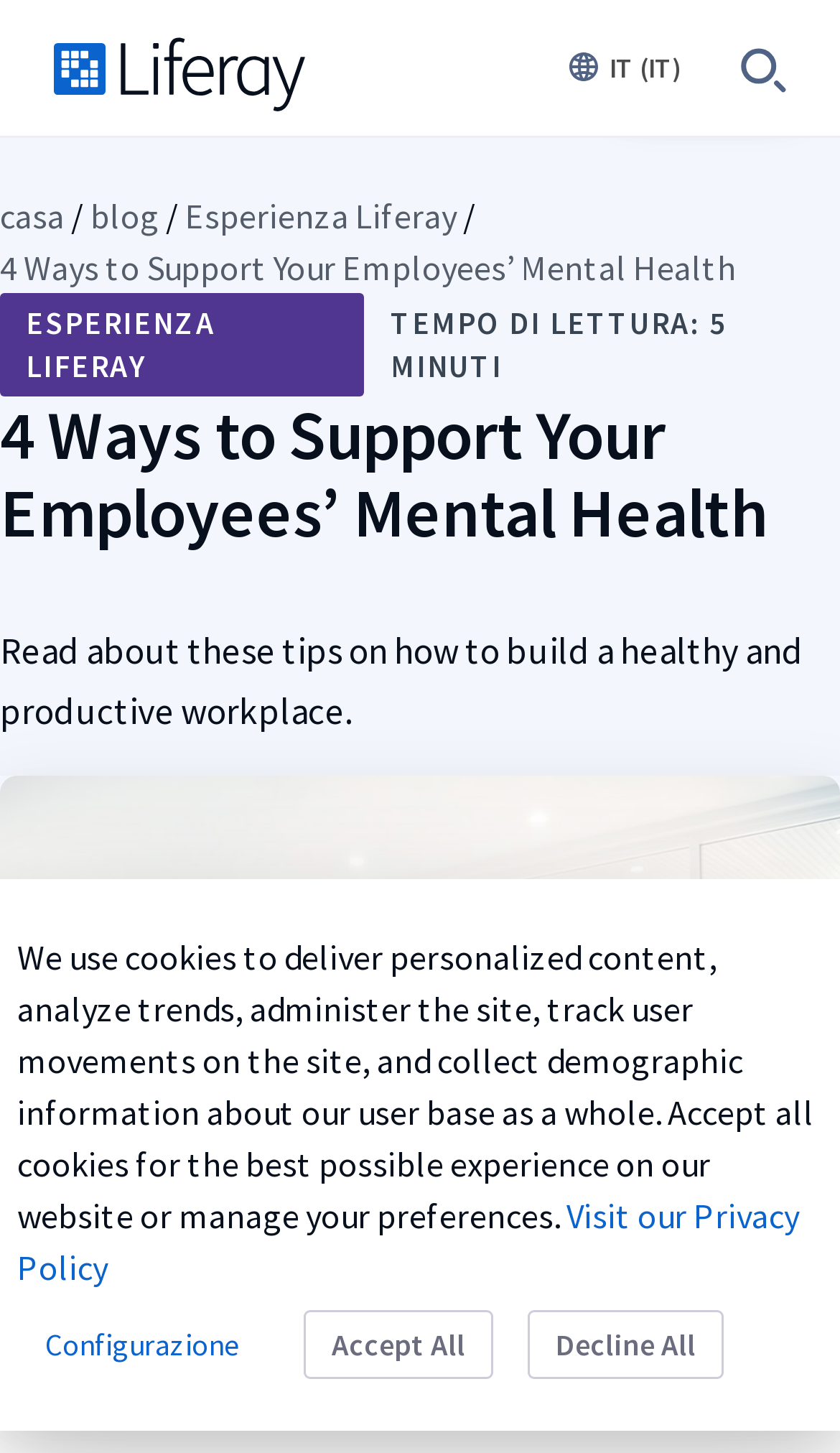Please determine the bounding box coordinates of the element to click on in order to accomplish the following task: "Explore the Liferay University resources". Ensure the coordinates are four float numbers ranging from 0 to 1, i.e., [left, top, right, bottom].

[0.108, 0.707, 0.695, 0.787]